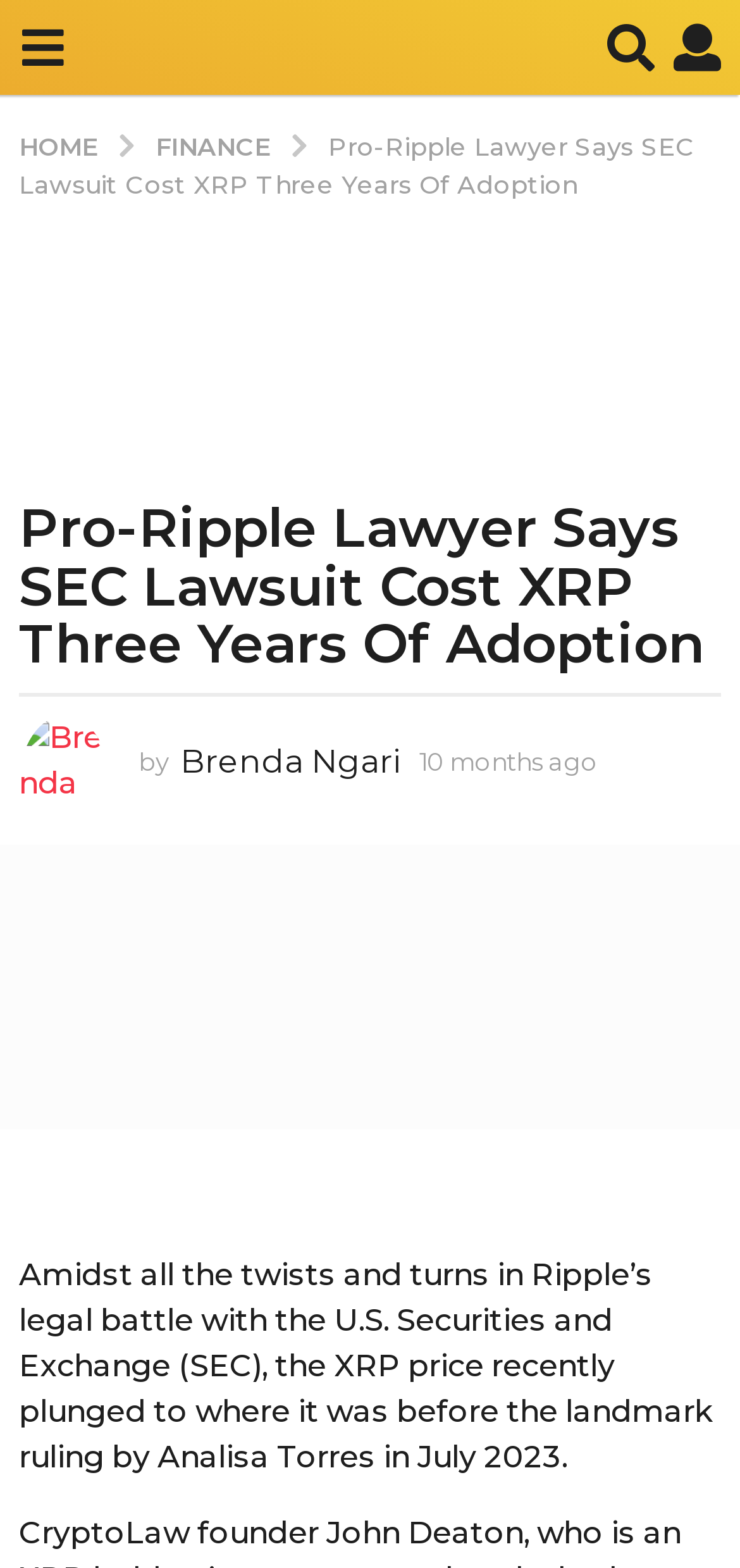Please look at the image and answer the question with a detailed explanation: Who is the author of the article?

I found the author's name by looking at the layout table that contains the article's metadata. The table includes a link to the author's name, 'Brenda Ngari', which is accompanied by a small image.